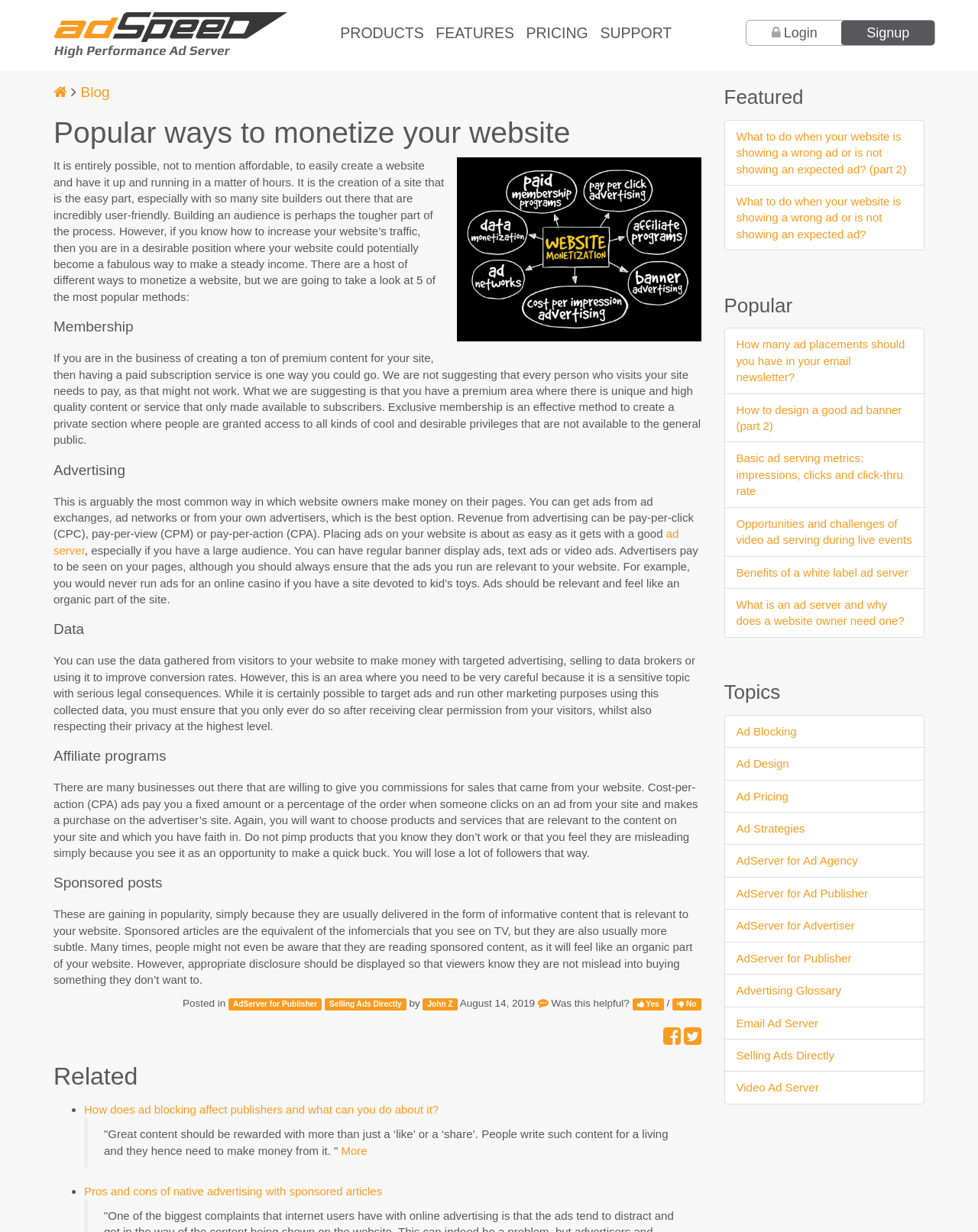Using the provided element description, identify the bounding box coordinates as (top-left x, top-left y, bottom-right x, bottom-right y). Ensure all values are between 0 and 1. Description: Features

[0.446, 0.016, 0.538, 0.038]